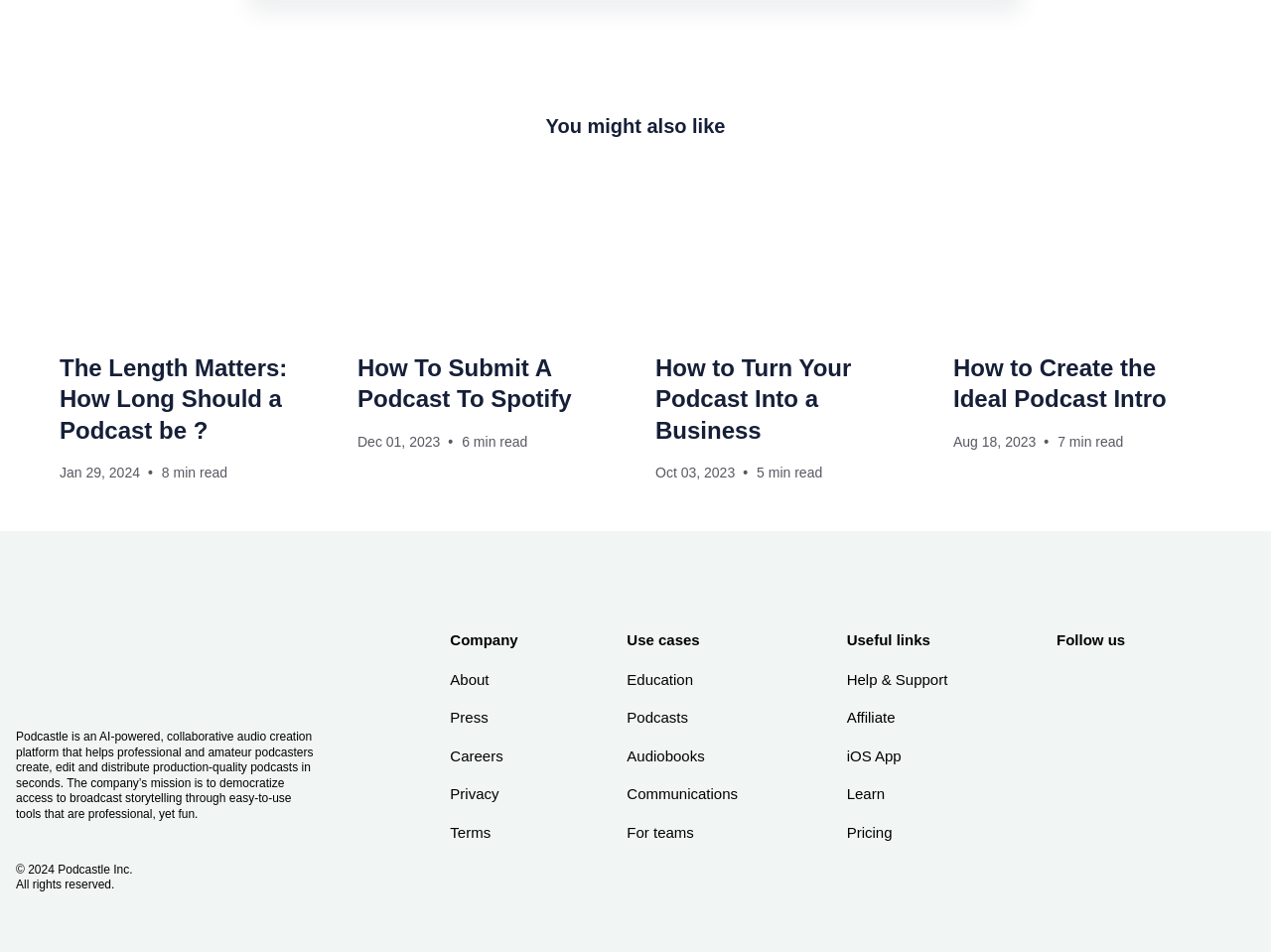Find the bounding box coordinates of the element I should click to carry out the following instruction: "Click the 'Comment' button".

None